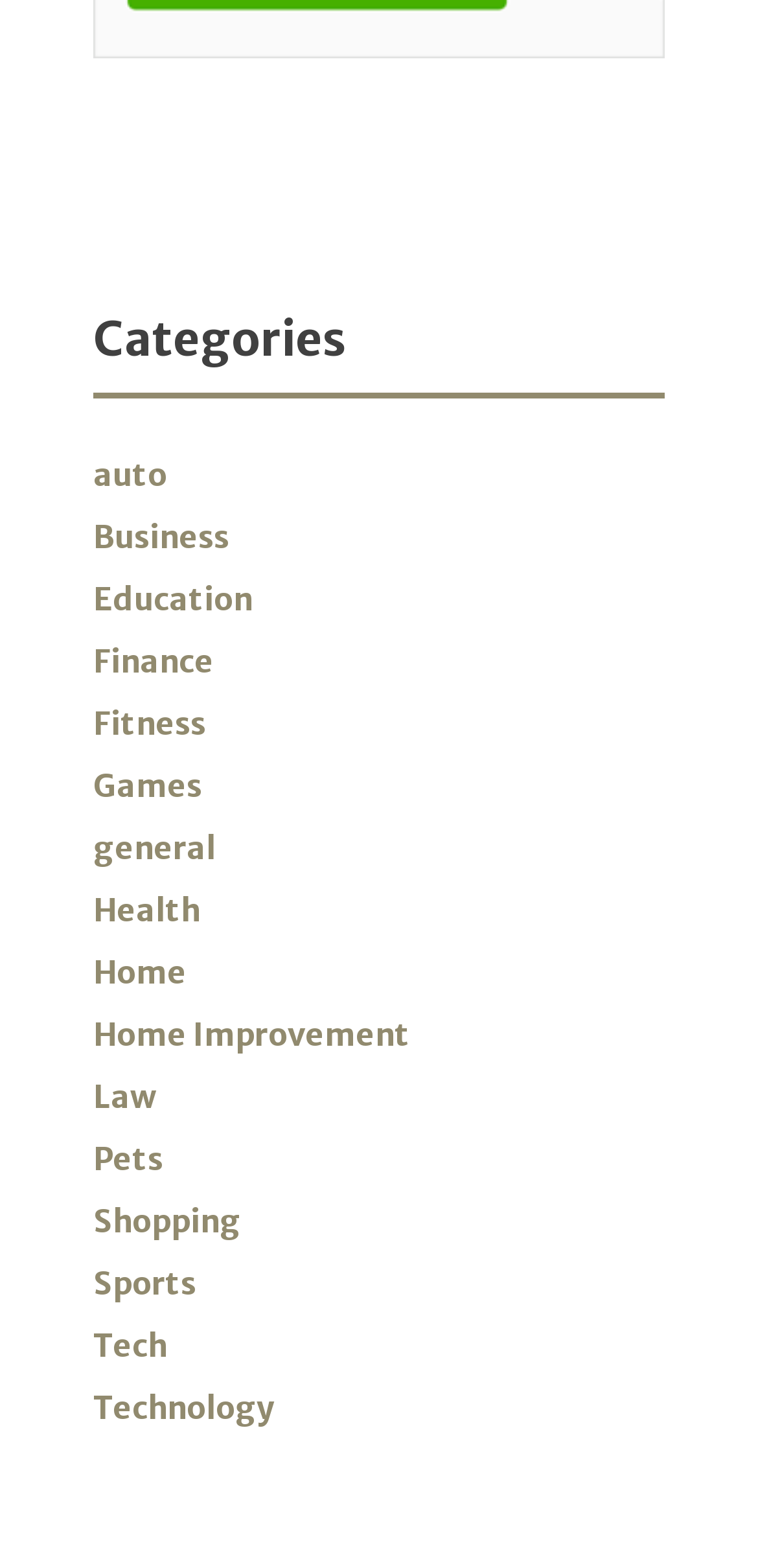How many categories are listed?
Please give a detailed and elaborate answer to the question based on the image.

I counted the number of links under the 'Categories' heading, and there are 14 links, each representing a category.